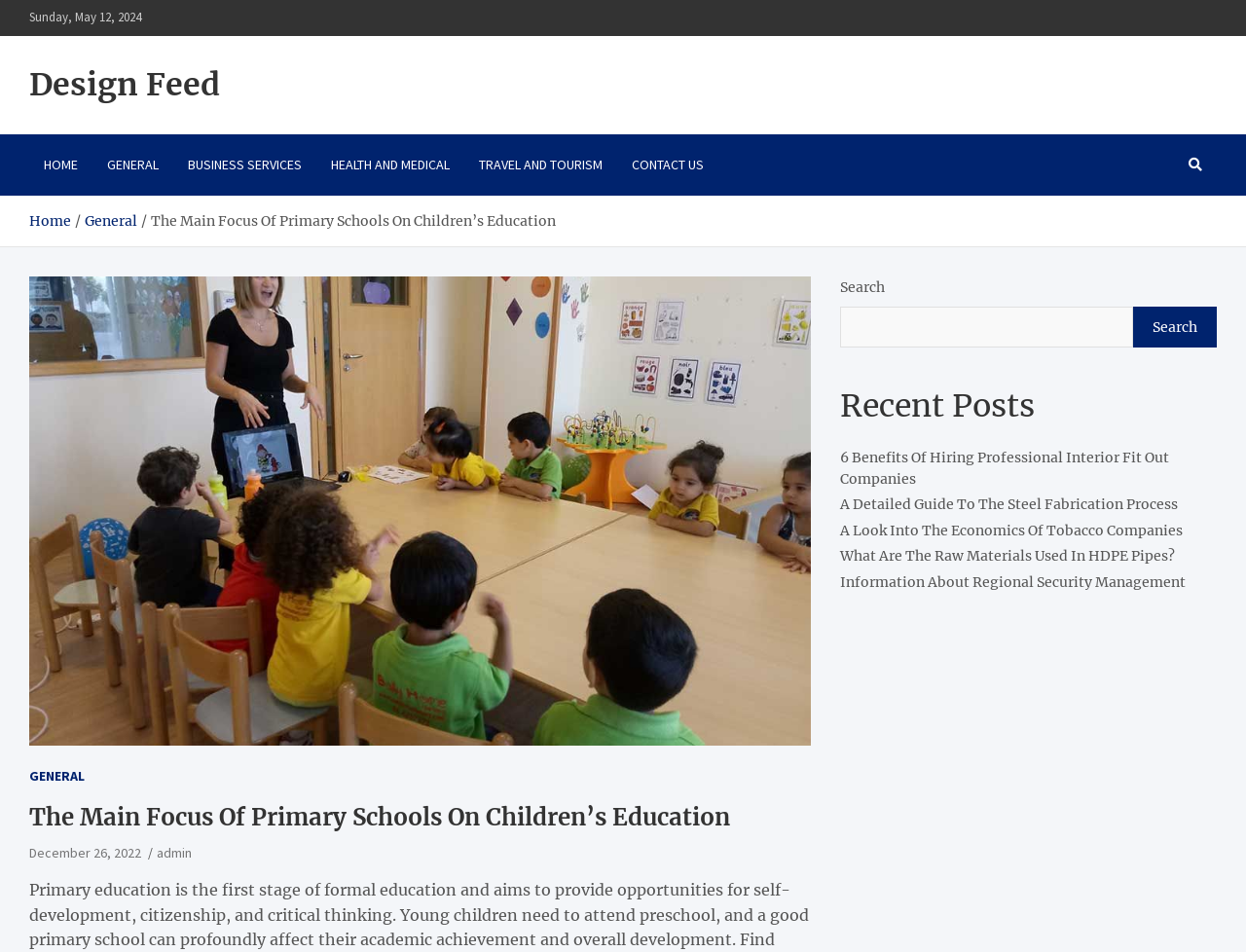Respond with a single word or short phrase to the following question: 
How many recent posts are there?

5